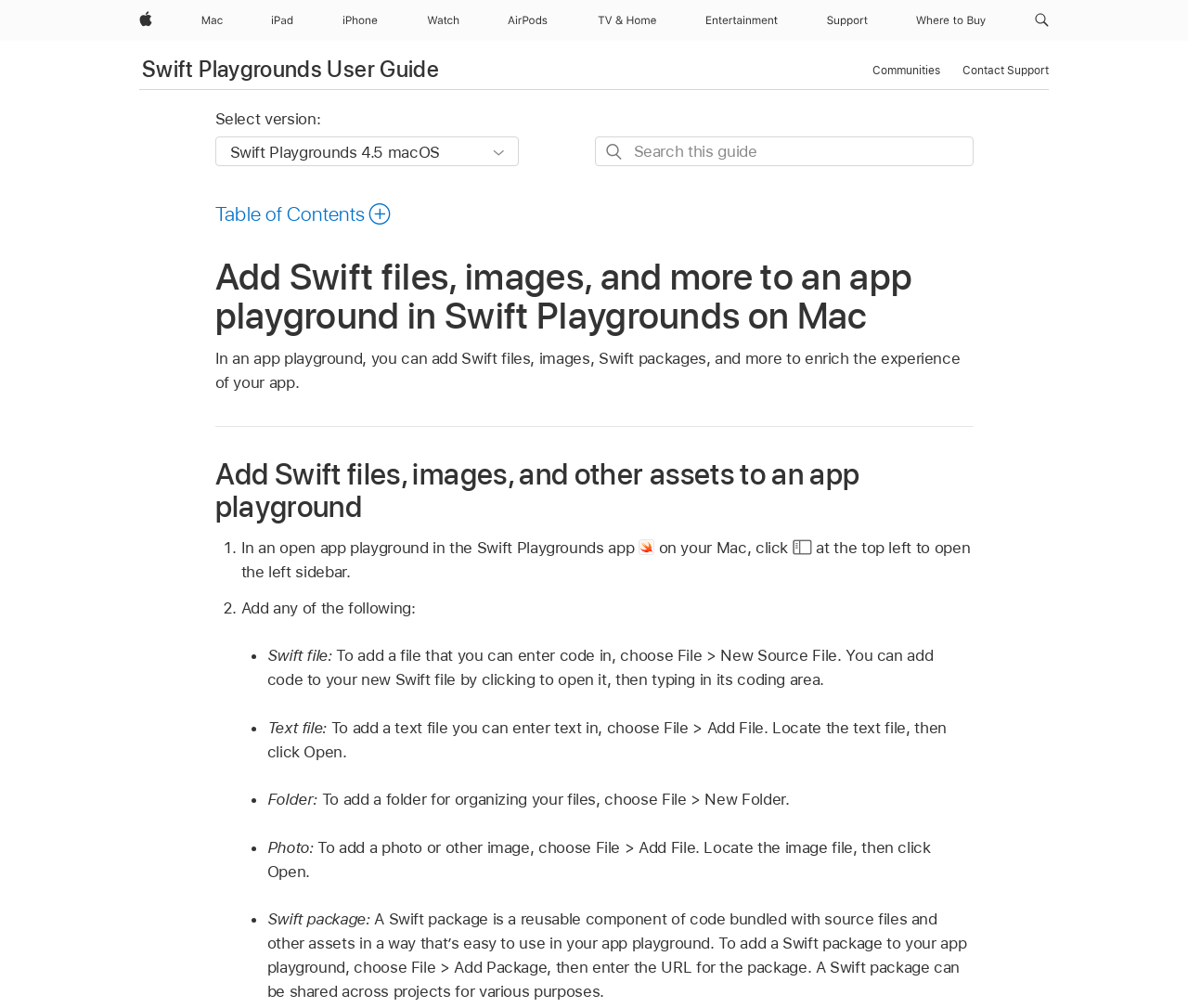Pinpoint the bounding box coordinates of the clickable element to carry out the following instruction: "Select a version."

[0.181, 0.135, 0.436, 0.165]